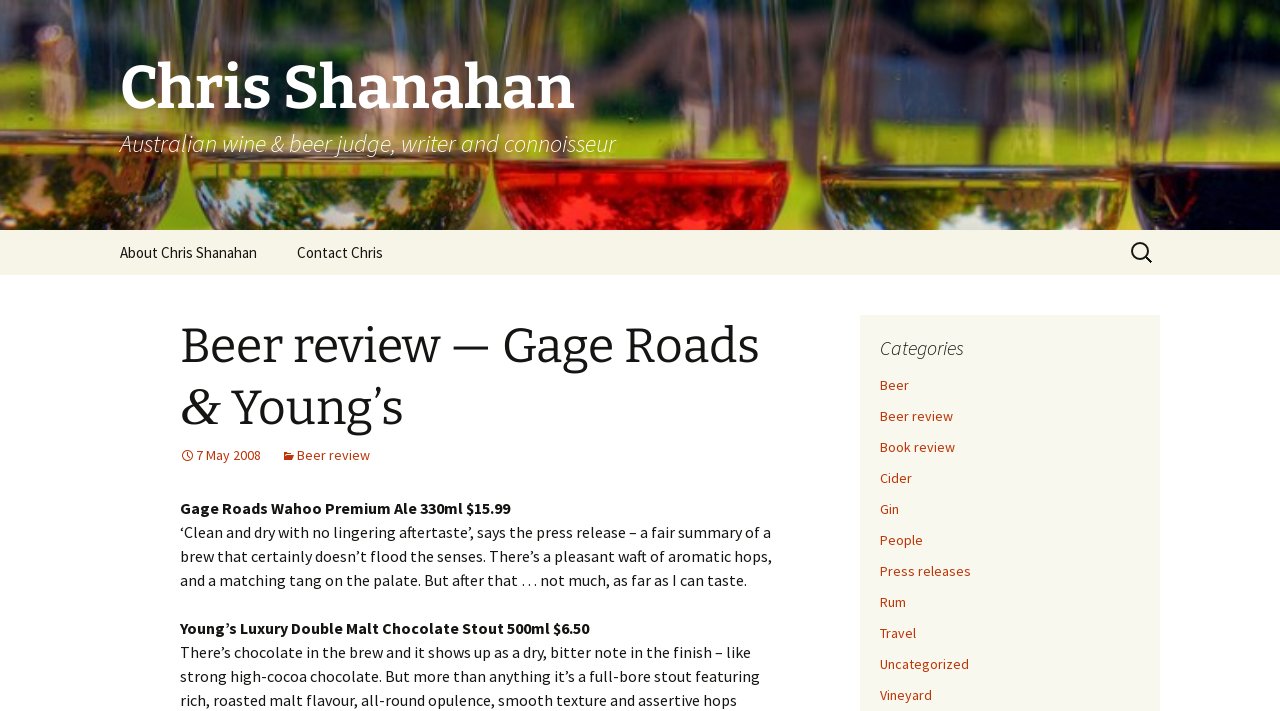Create an elaborate caption for the webpage.

This webpage is a blog post about beer reviews, specifically featuring Gage Roads Wahoo Premium Ale and Young's Luxury Double Malt Chocolate Stout. At the top left, there is a link to the author's profile, Chris Shanahan, an Australian wine and beer judge, writer, and connoisseur. Below this, there is a link to skip to the content.

On the top right, there is a search bar with a label "Search for:". Below this, the main content begins with a header "Beer review — Gage Roads & Young’s" followed by a link to the post's date, "7 May 2008". 

The review of Gage Roads Wahoo Premium Ale is presented in a paragraph, describing its taste and characteristics. Below this, there is a brief description of Young's Luxury Double Malt Chocolate Stout.

On the right side of the page, there is a list of categories, including "Beer", "Beer review", "Book review", and others, with a total of 11 categories.